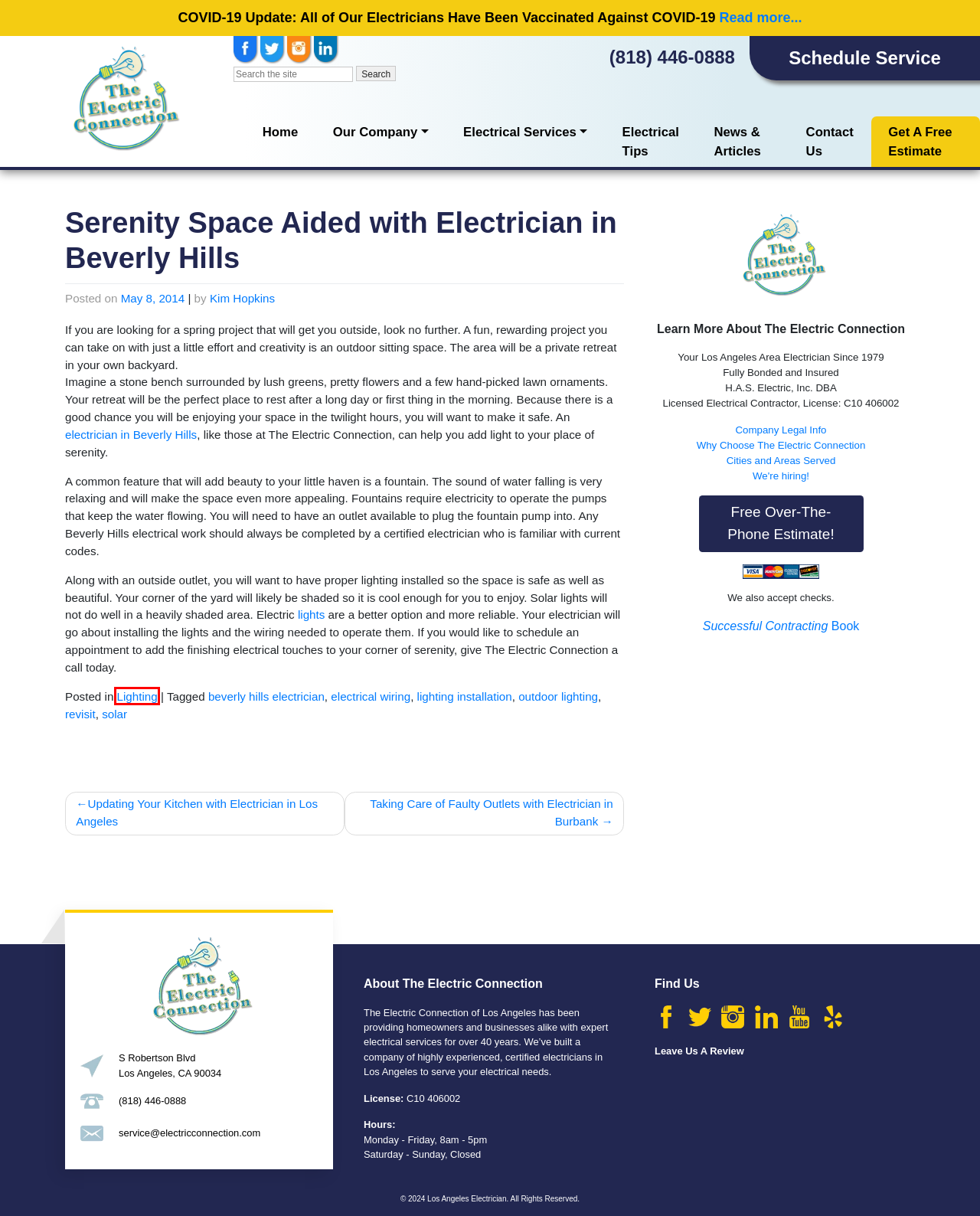A screenshot of a webpage is given, featuring a red bounding box around a UI element. Please choose the webpage description that best aligns with the new webpage after clicking the element in the bounding box. These are the descriptions:
A. Los Angeles Electrician | Licensed Insured Local Electrician
B. Updating Your Kitchen
C. Cities and Areas Served
D. Los Angeles Electrician Jobs & Employment Opportunities
E. Lighting Archives
F. lighting installation Archives
G. Faulty Outlets
H. Why Choose Us As Your Next Electrician

E